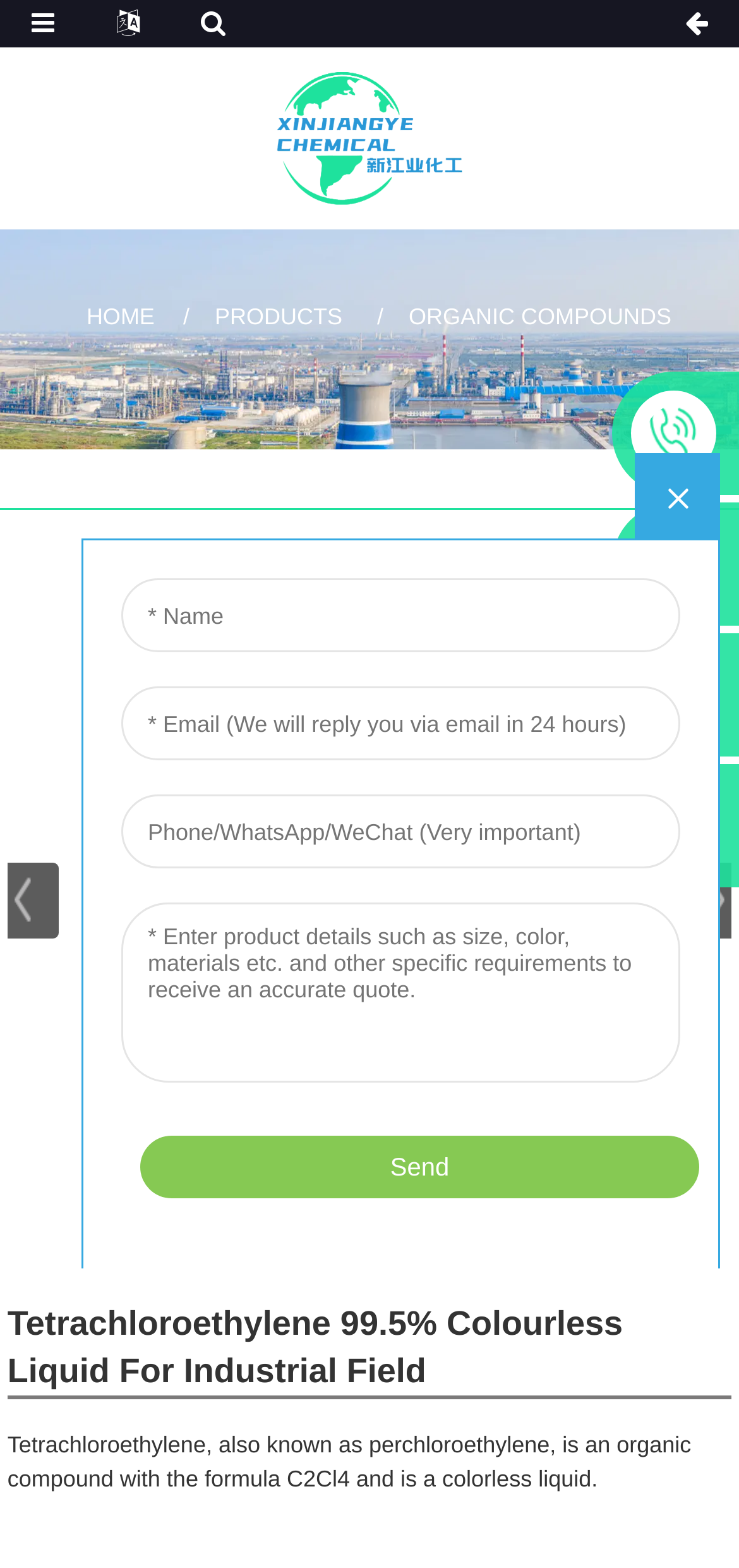Identify and extract the main heading of the webpage.

Tetrachloroethylene 99.5% Colourless Liquid For Industrial Field